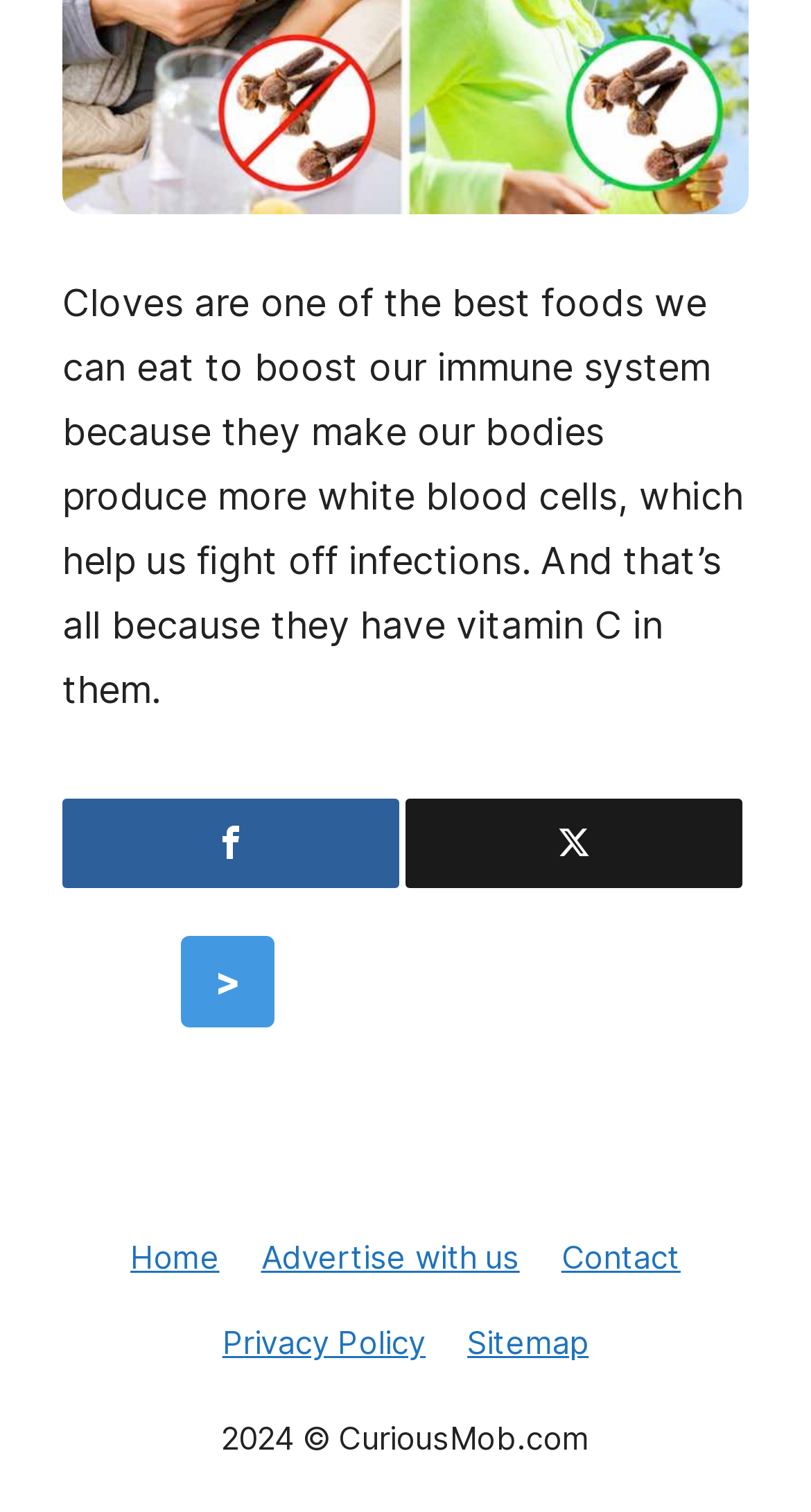Locate the bounding box coordinates of the clickable area to execute the instruction: "Click Quotes for Solar Panel Installation Skellingthorpe". Provide the coordinates as four float numbers between 0 and 1, represented as [left, top, right, bottom].

None